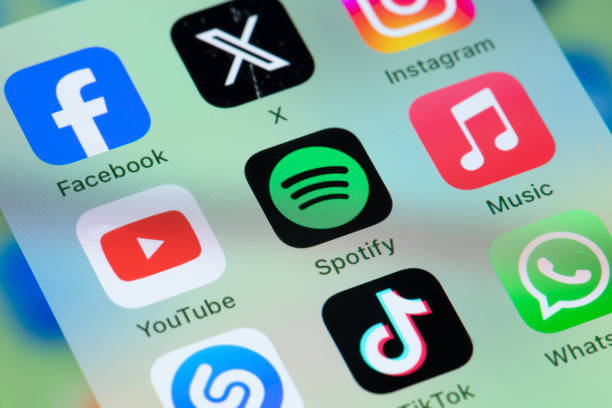Answer the question below with a single word or a brief phrase: 
How many music-related apps are visible?

3